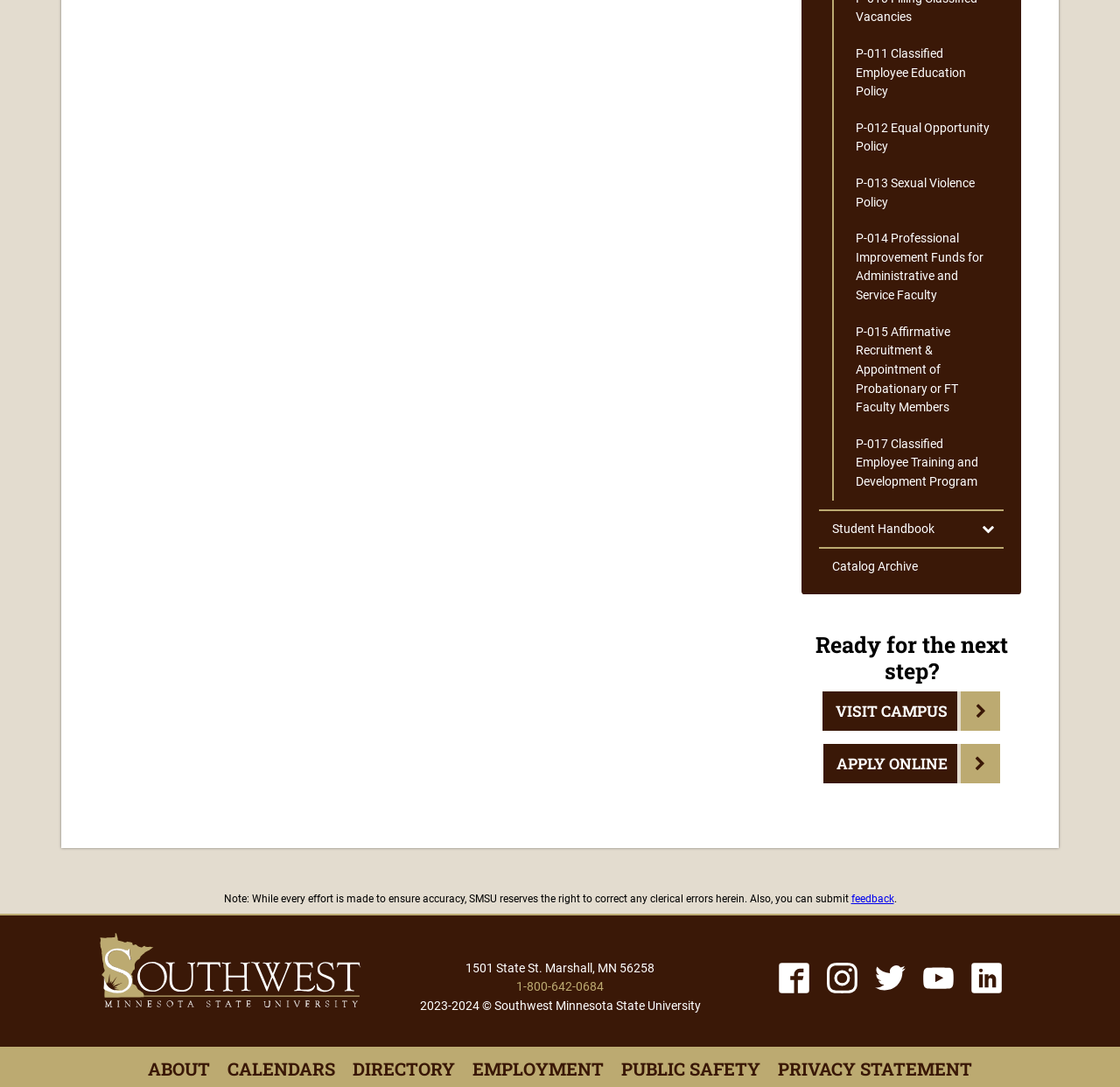Find the bounding box coordinates of the element I should click to carry out the following instruction: "View Classified Employee Education Policy".

[0.745, 0.033, 0.896, 0.101]